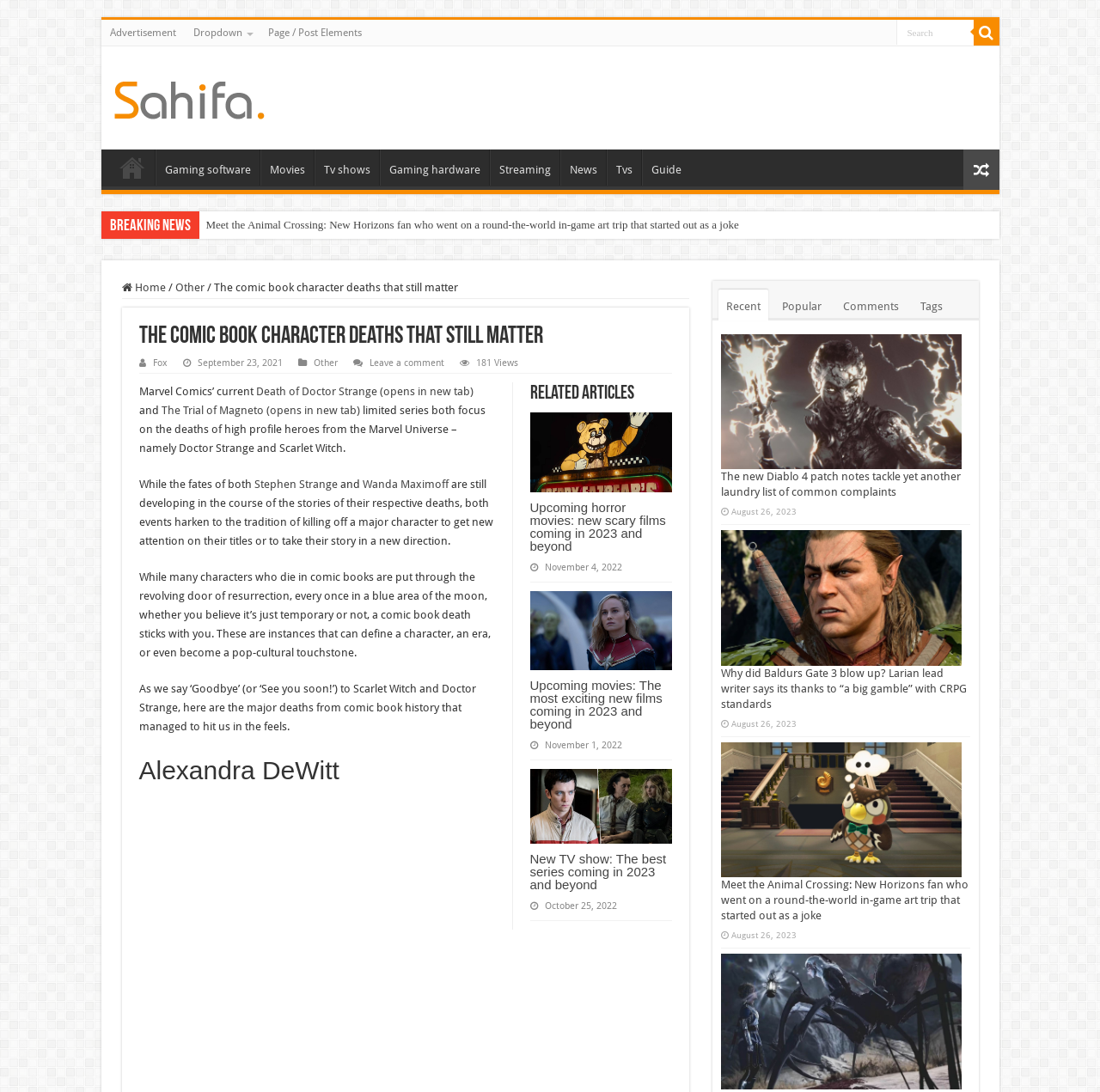Please identify the bounding box coordinates of the element's region that needs to be clicked to fulfill the following instruction: "Read the article about Baldurs Gate 3". The bounding box coordinates should consist of four float numbers between 0 and 1, i.e., [left, top, right, bottom].

[0.181, 0.193, 0.541, 0.219]